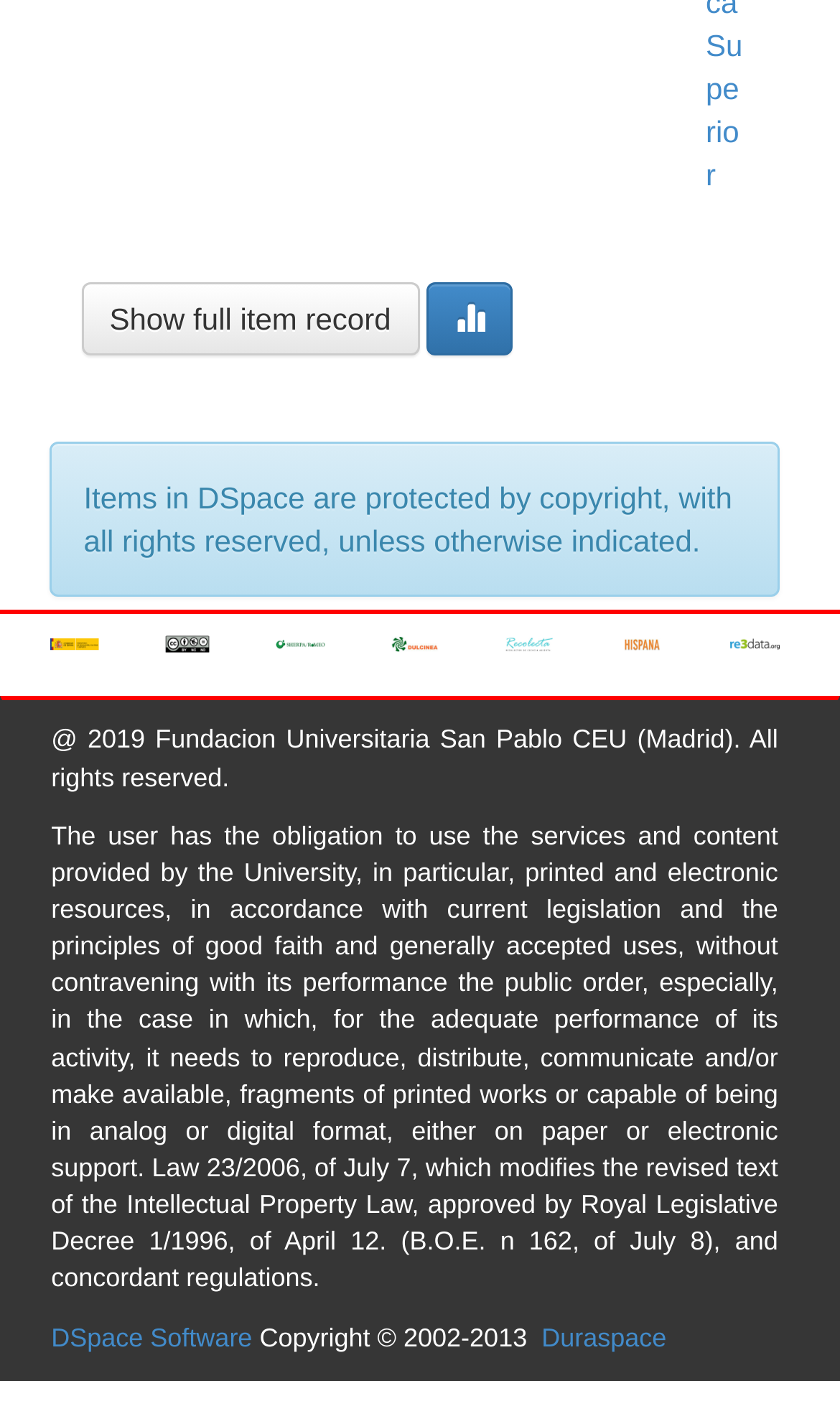Find and provide the bounding box coordinates for the UI element described with: "title="Creative Commons"".

[0.194, 0.447, 0.252, 0.458]